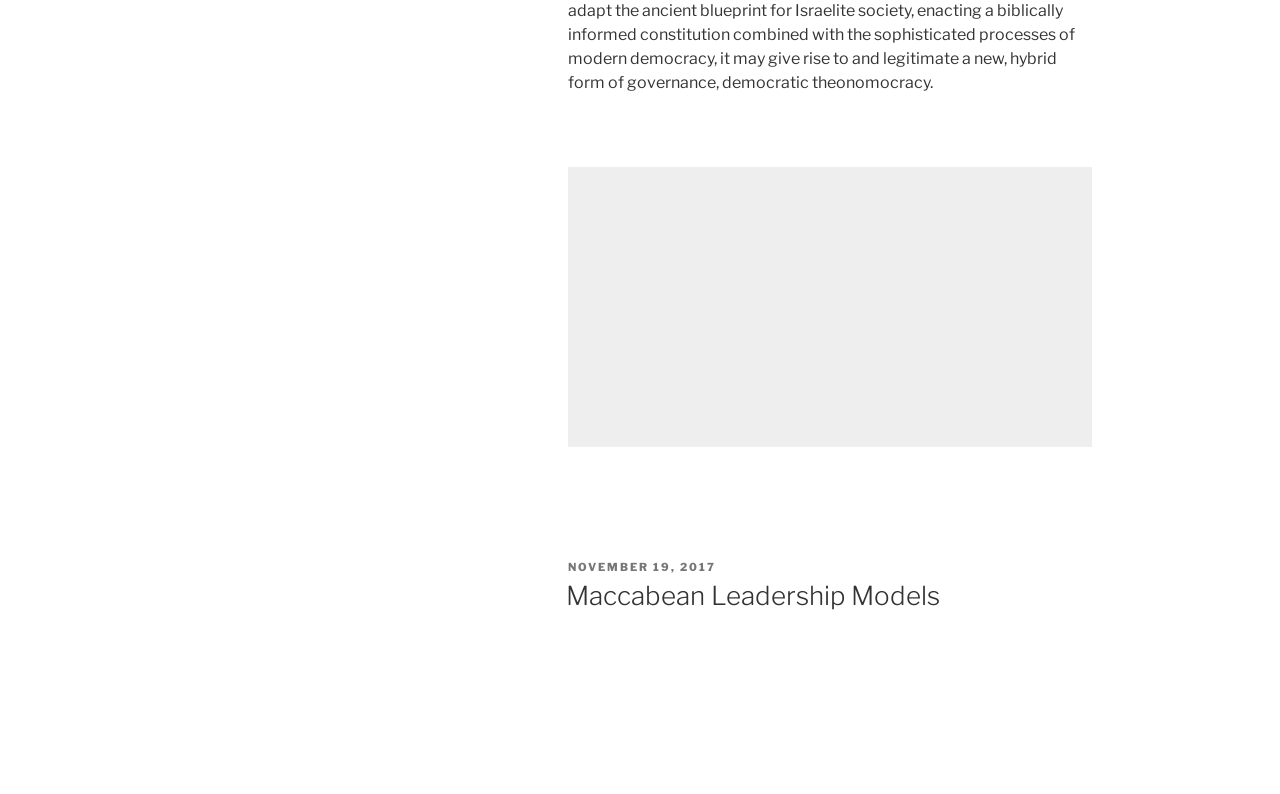Using a single word or phrase, answer the following question: 
What type of element is 'POSTED ON'?

StaticText